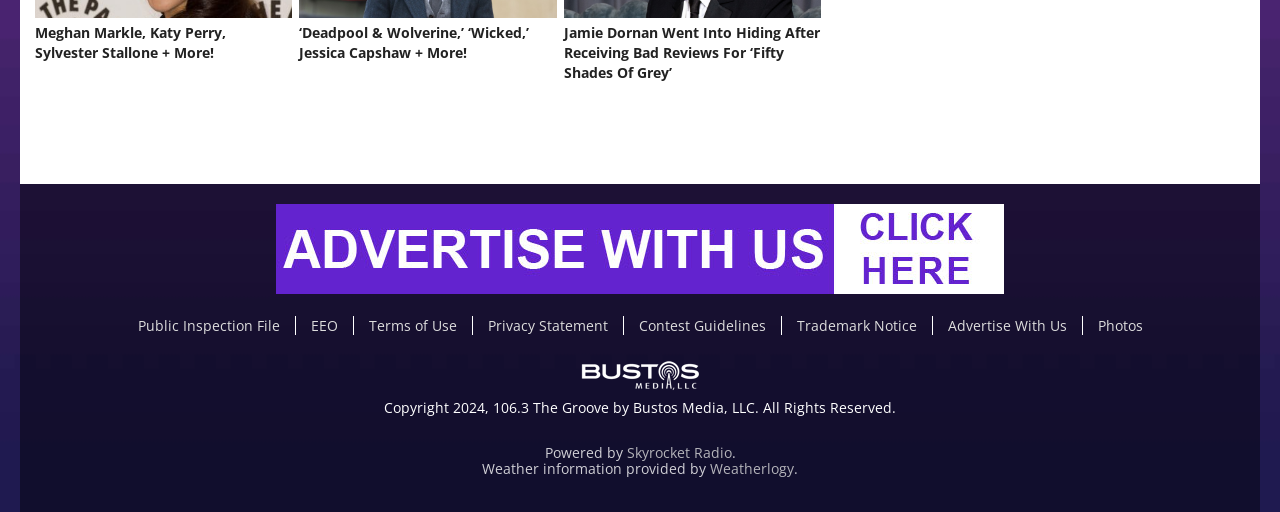Can you find the bounding box coordinates for the element to click on to achieve the instruction: "Check the Public Inspection File"?

[0.096, 0.617, 0.231, 0.654]